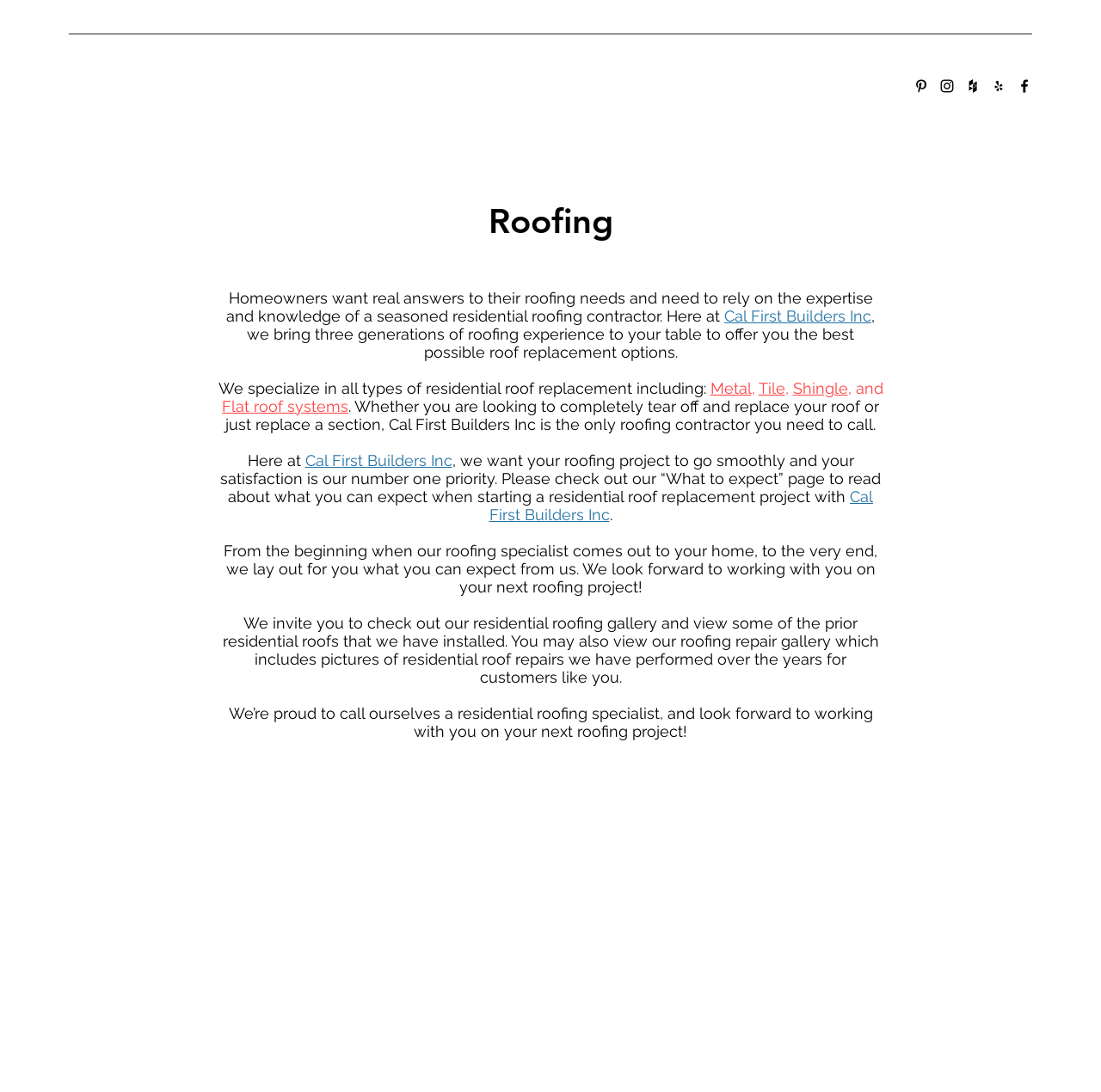Provide the bounding box coordinates for the area that should be clicked to complete the instruction: "Send an email".

[0.15, 0.009, 0.295, 0.024]